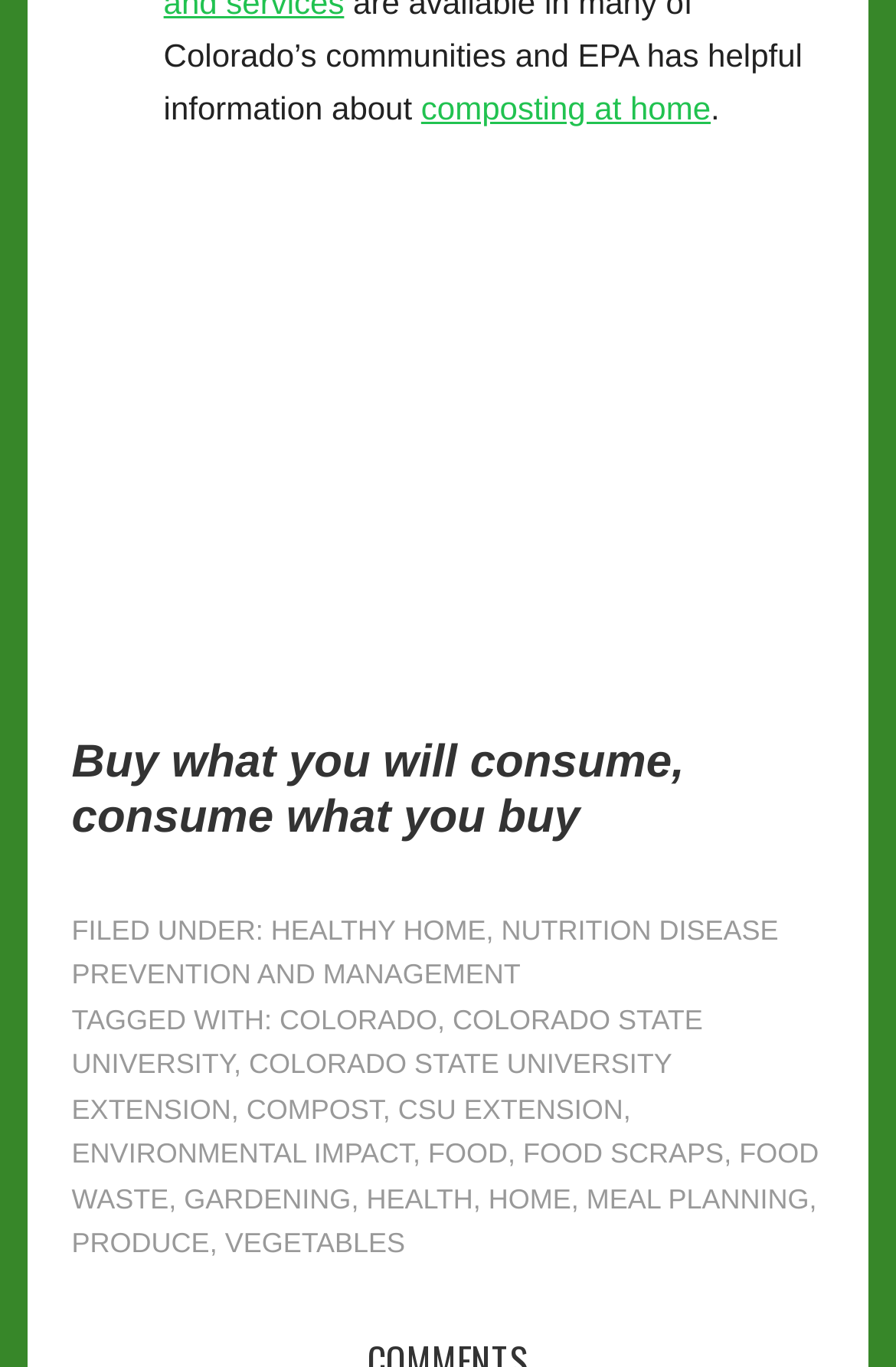What is the main theme of the webpage?
Using the visual information, reply with a single word or short phrase.

Composting